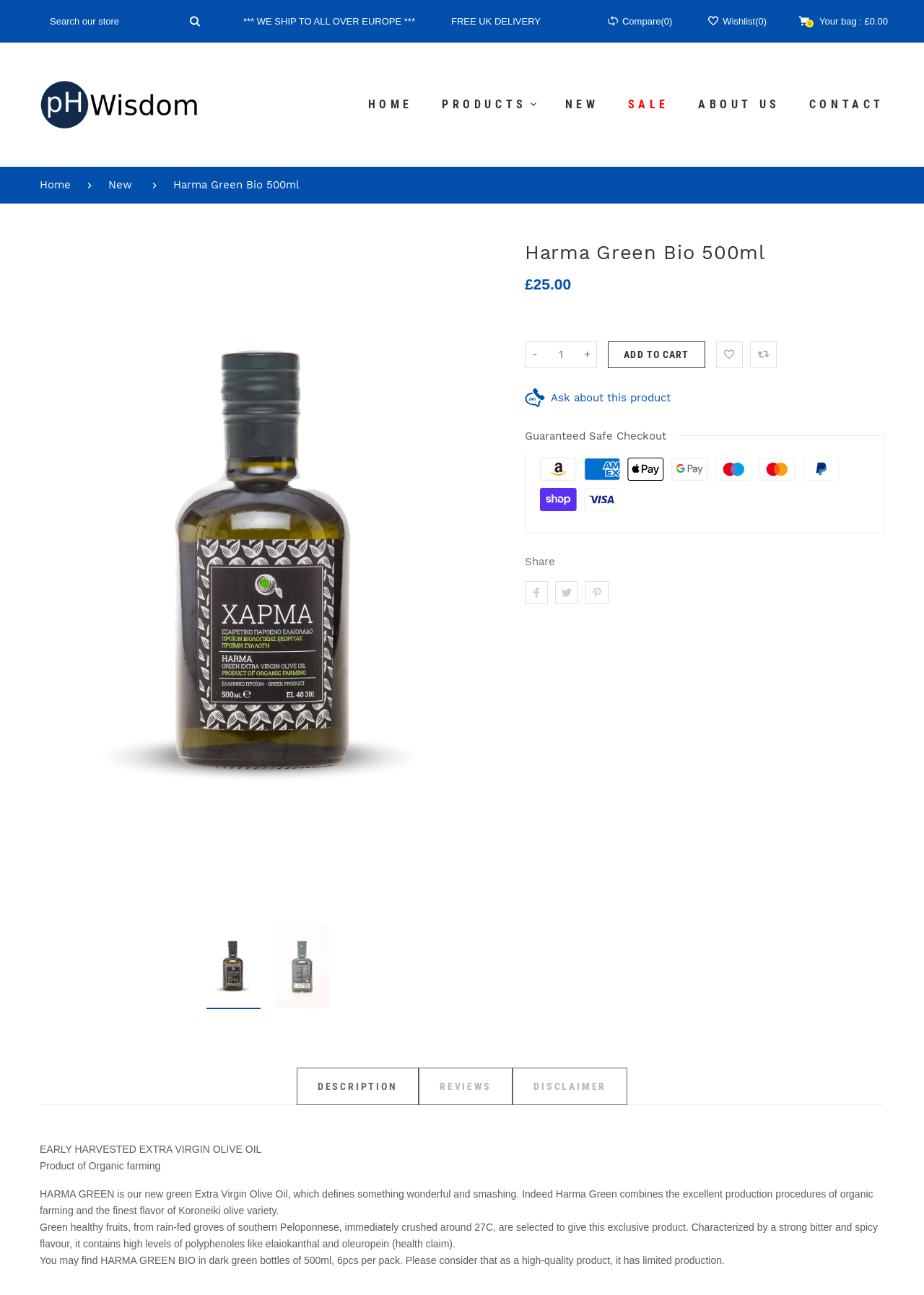What is the flavor profile of Harma Green Extra Virgin Olive Oil?
Based on the visual information, provide a detailed and comprehensive answer.

I found the flavor profile by reading the StaticText element which describes the product as having a strong bitter and spicy flavor.